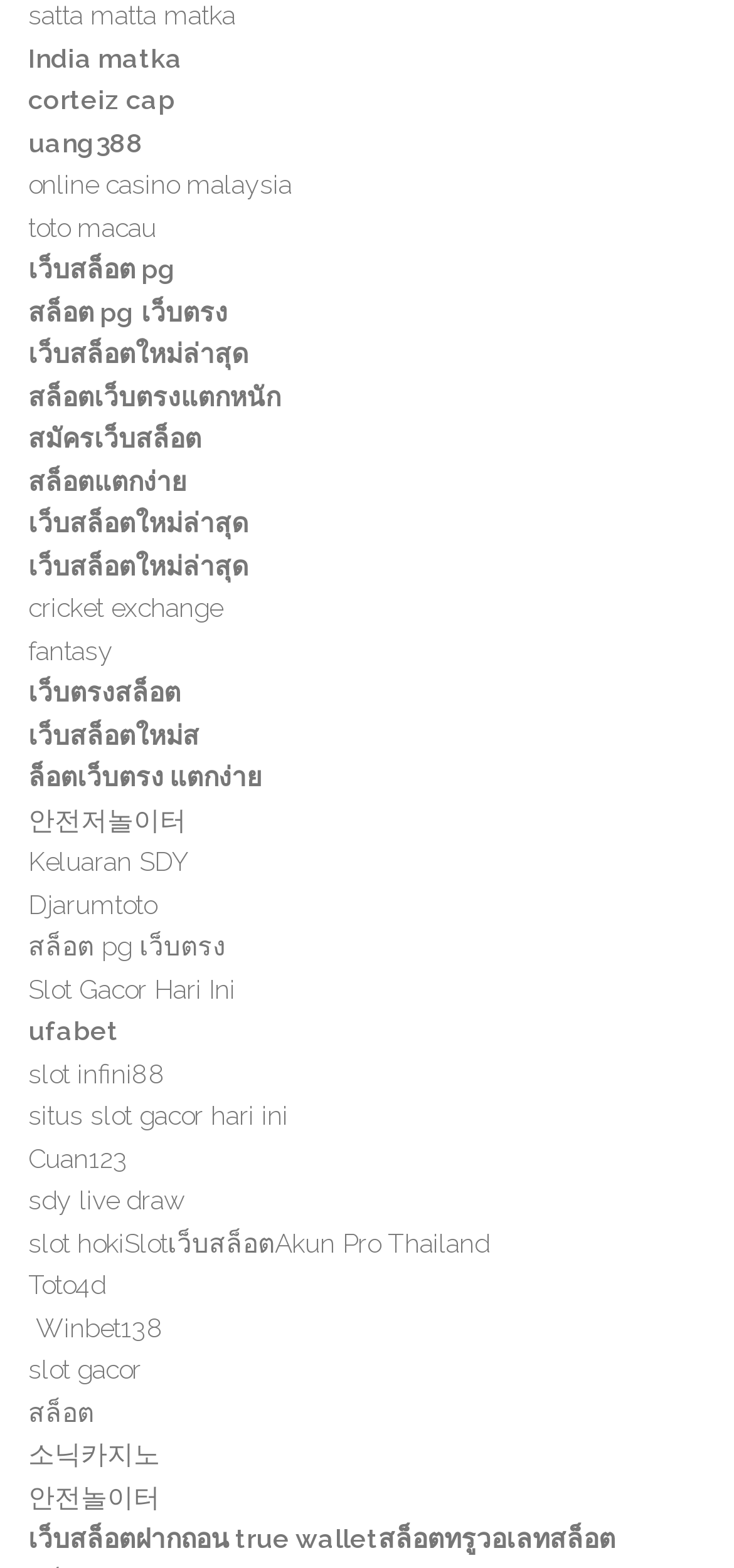Using the webpage screenshot and the element description Keluaran SDY, determine the bounding box coordinates. Specify the coordinates in the format (top-left x, top-left y, bottom-right x, bottom-right y) with values ranging from 0 to 1.

[0.038, 0.54, 0.256, 0.559]